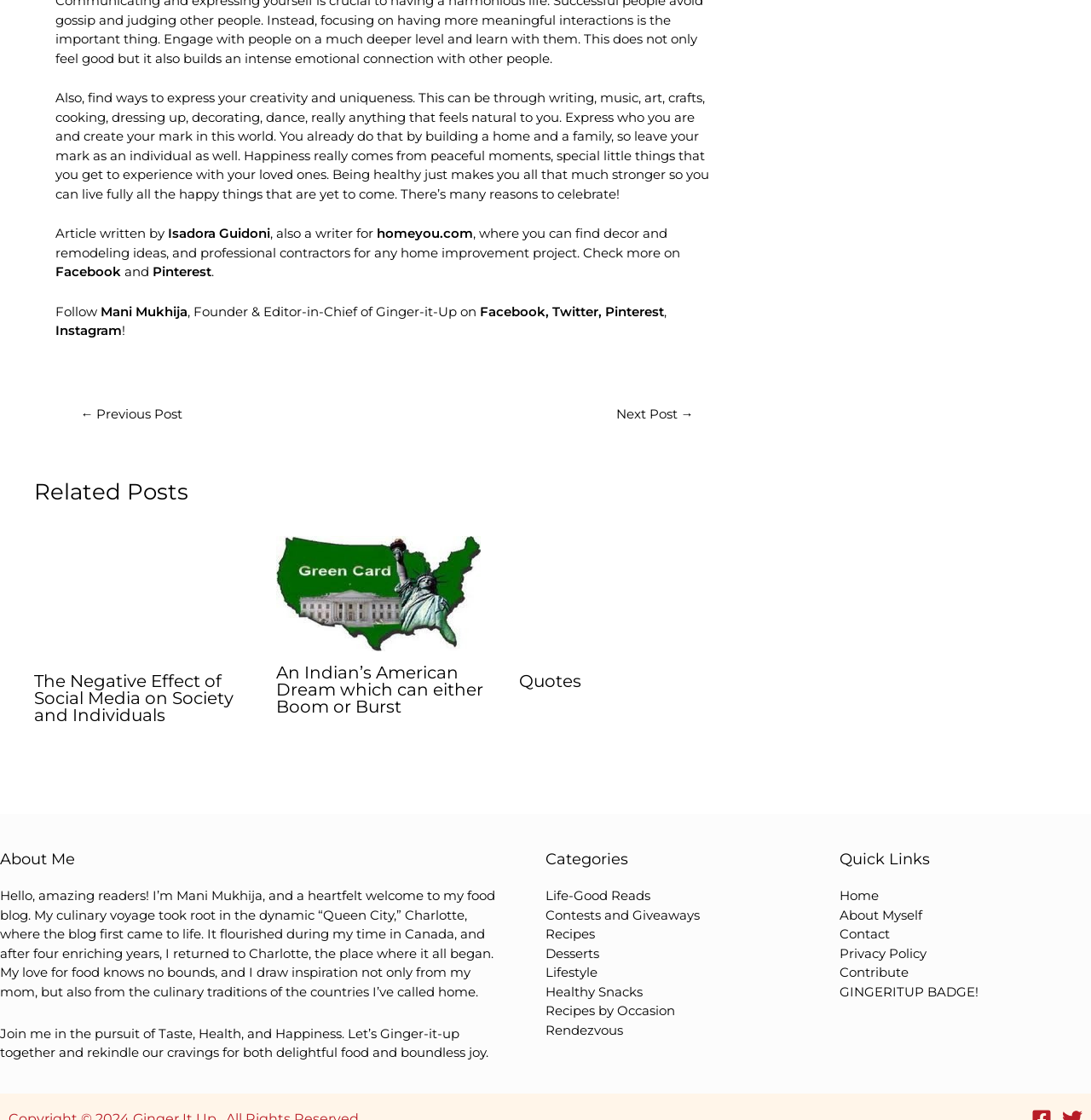Please specify the coordinates of the bounding box for the element that should be clicked to carry out this instruction: "Follow on Facebook". The coordinates must be four float numbers between 0 and 1, formatted as [left, top, right, bottom].

[0.051, 0.235, 0.111, 0.25]